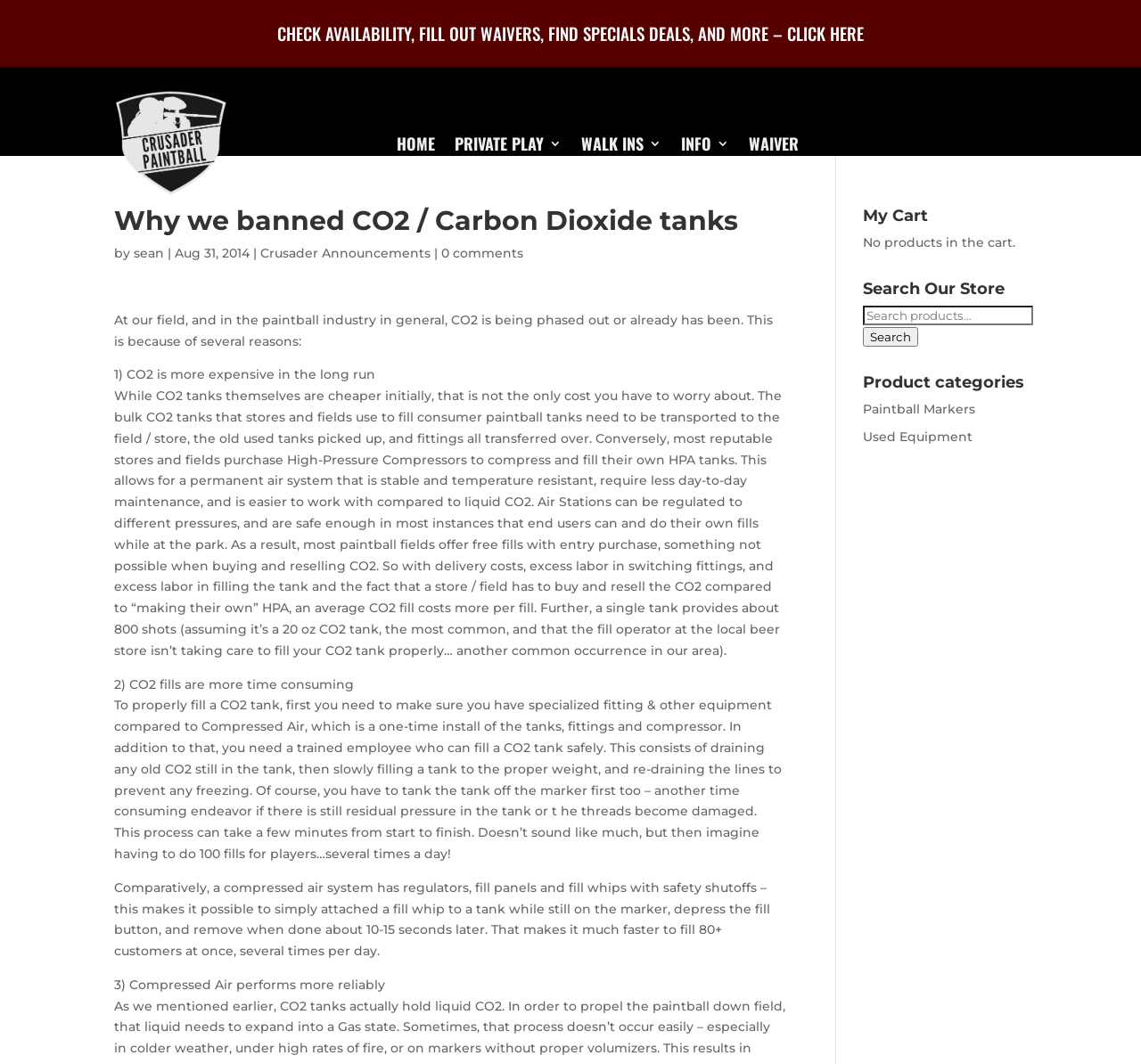Answer the question in a single word or phrase:
How many products are there in the cart?

No products